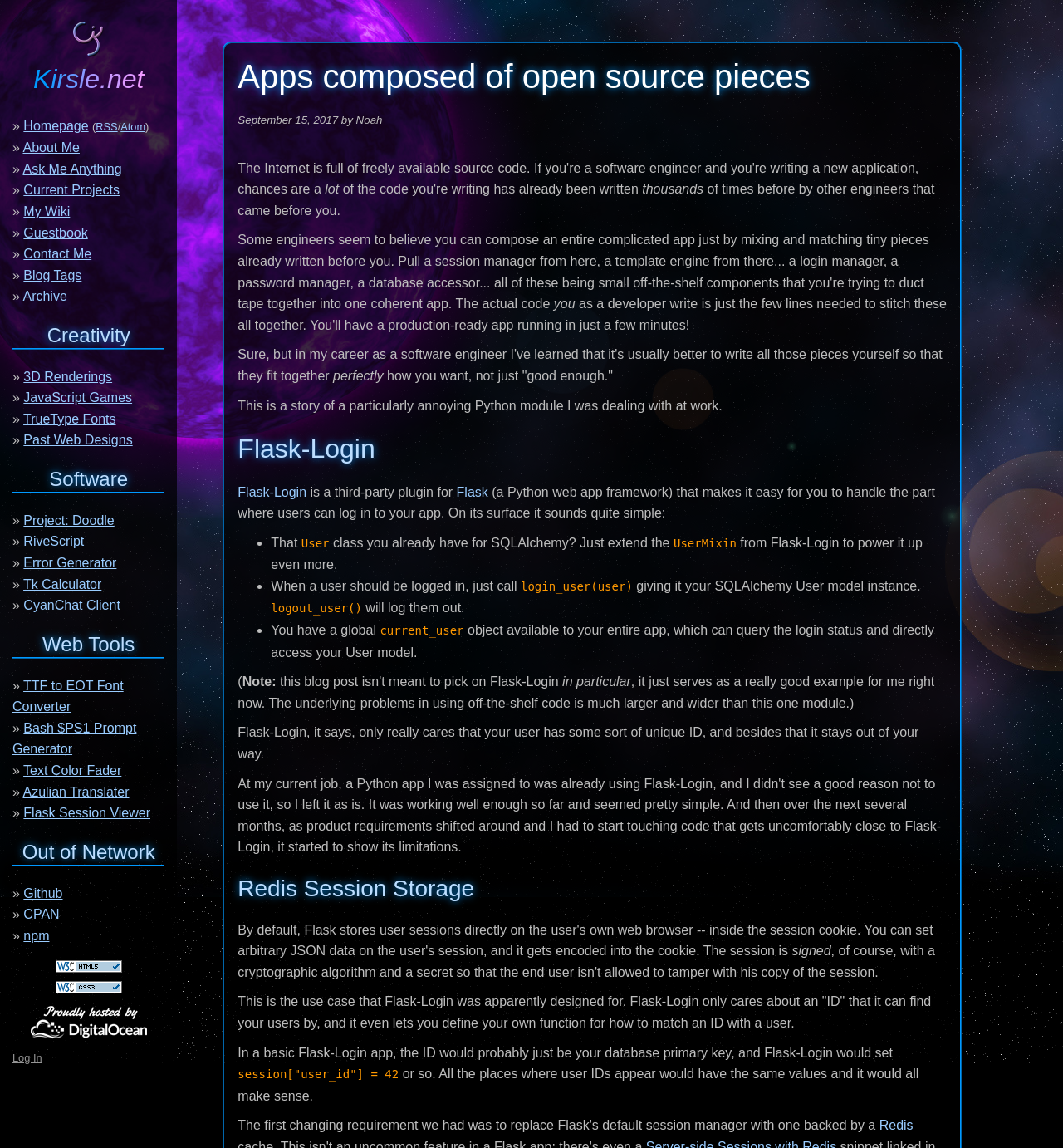Pinpoint the bounding box coordinates of the element that must be clicked to accomplish the following instruction: "Go to the 'About Me' page". The coordinates should be in the format of four float numbers between 0 and 1, i.e., [left, top, right, bottom].

[0.021, 0.122, 0.075, 0.135]